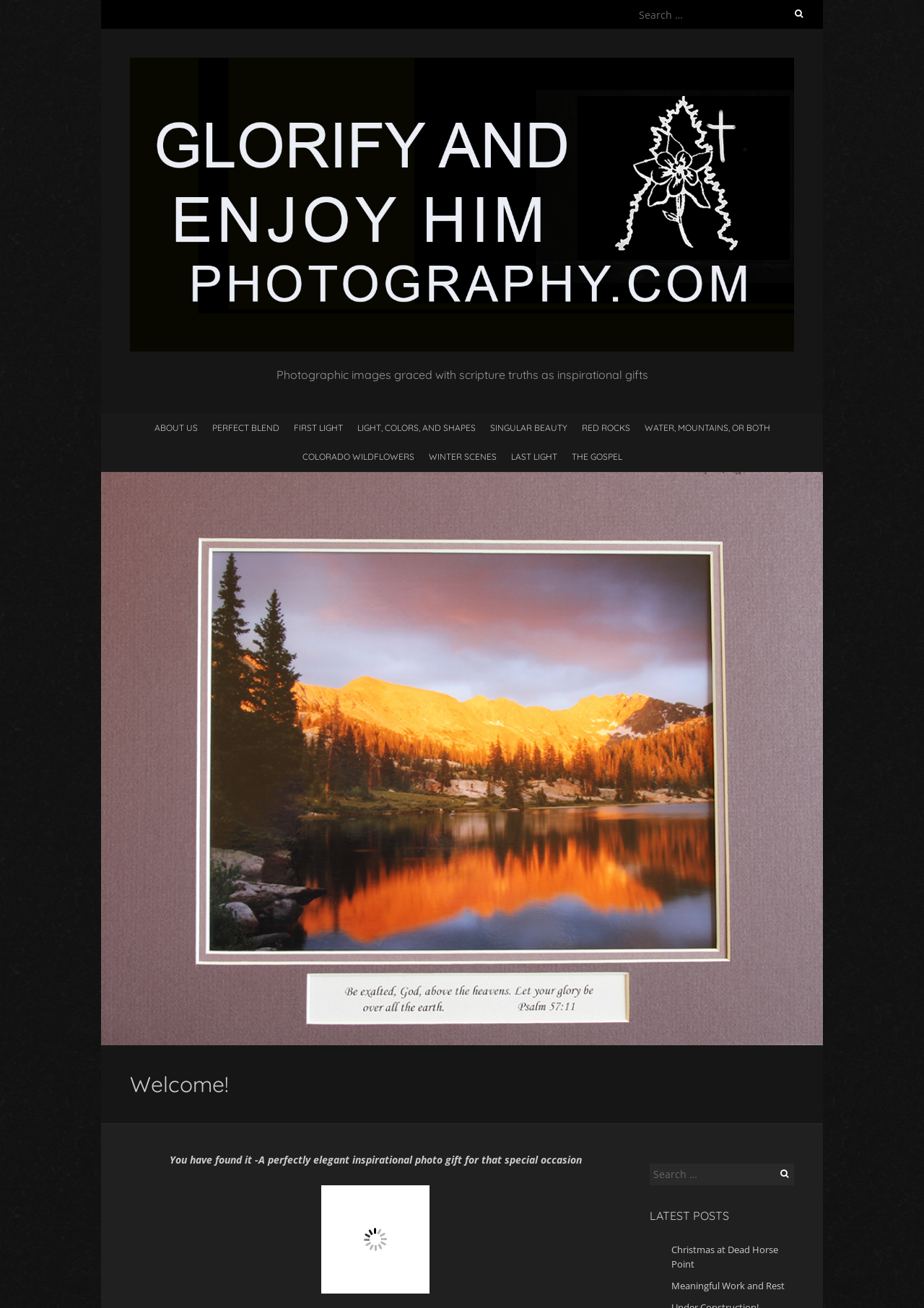How many latest posts are displayed on the webpage?
From the image, provide a succinct answer in one word or a short phrase.

2